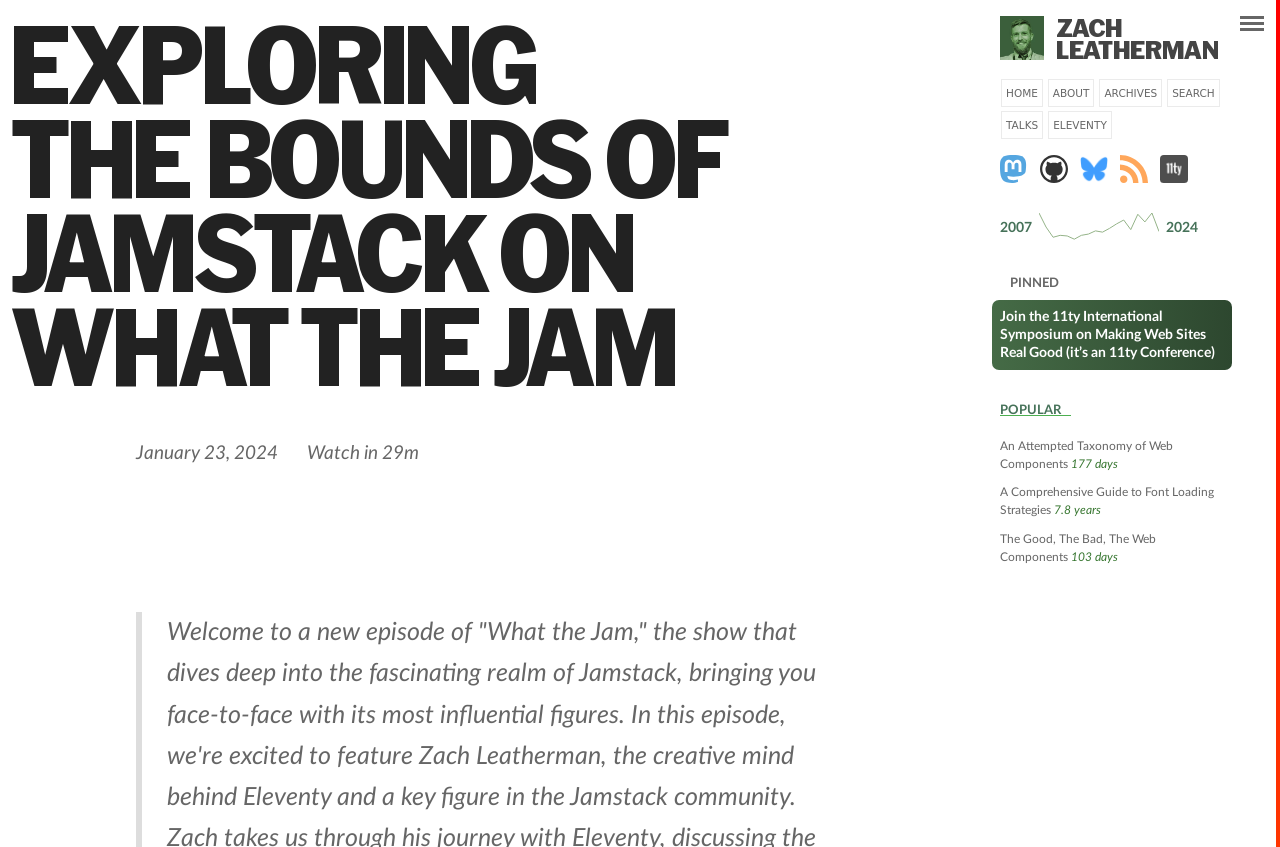Provide a brief response using a word or short phrase to this question:
What is the purpose of the sparkline?

Representing frequency of posts